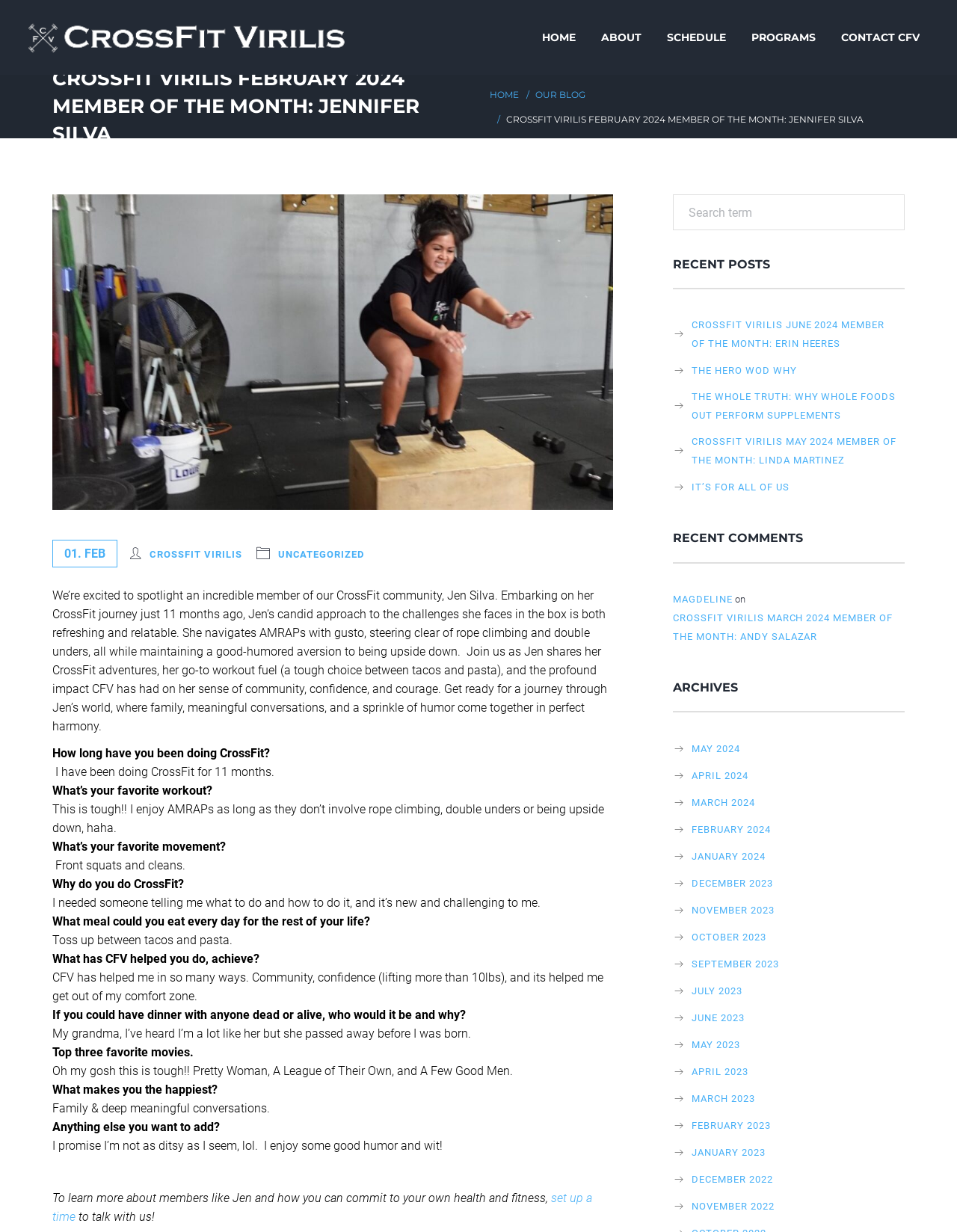Identify the bounding box coordinates for the region of the element that should be clicked to carry out the instruction: "Read about Jen Silva's CrossFit journey". The bounding box coordinates should be four float numbers between 0 and 1, i.e., [left, top, right, bottom].

[0.055, 0.478, 0.634, 0.595]